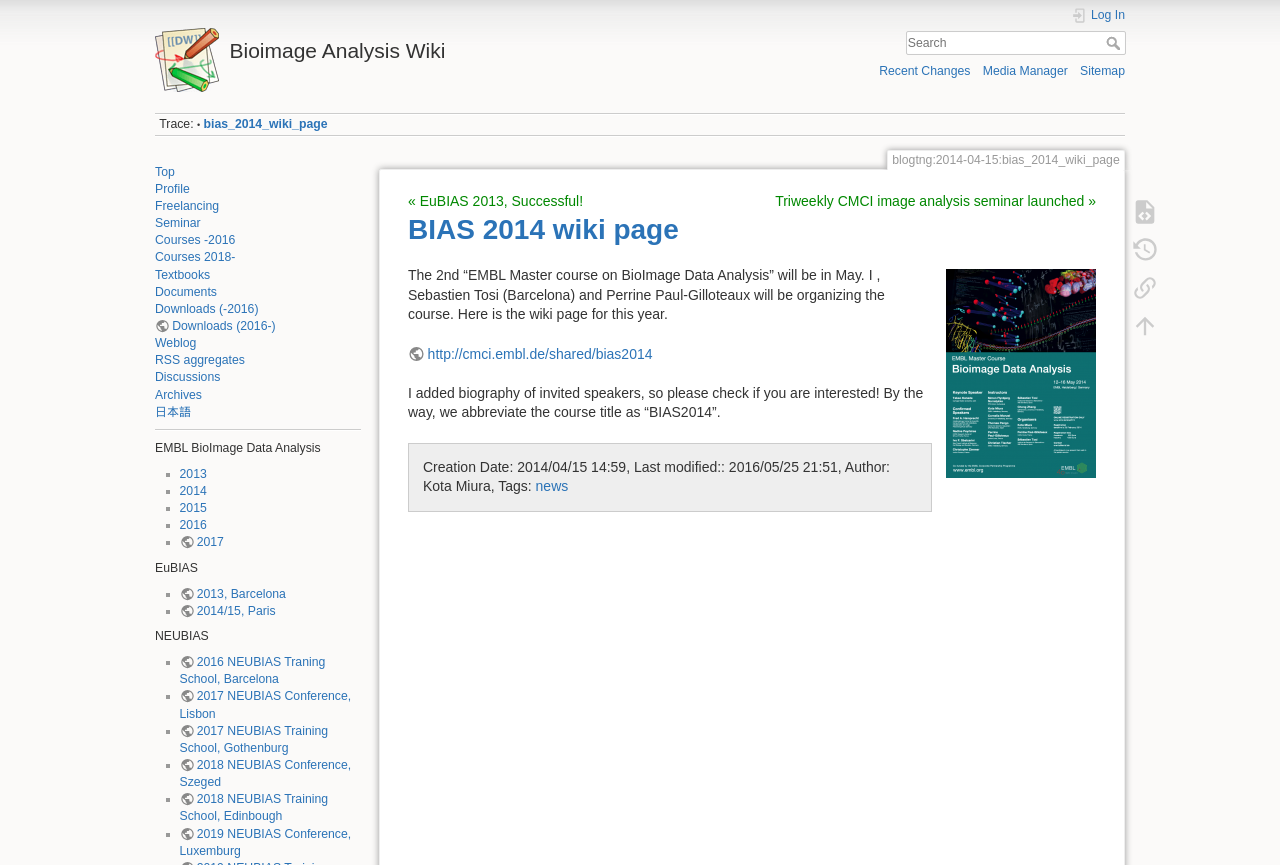Review the image closely and give a comprehensive answer to the question: What is the name of the wiki page?

I found the answer by looking at the heading element with the text 'BIAS 2014 wiki page' which is a child of the root element.